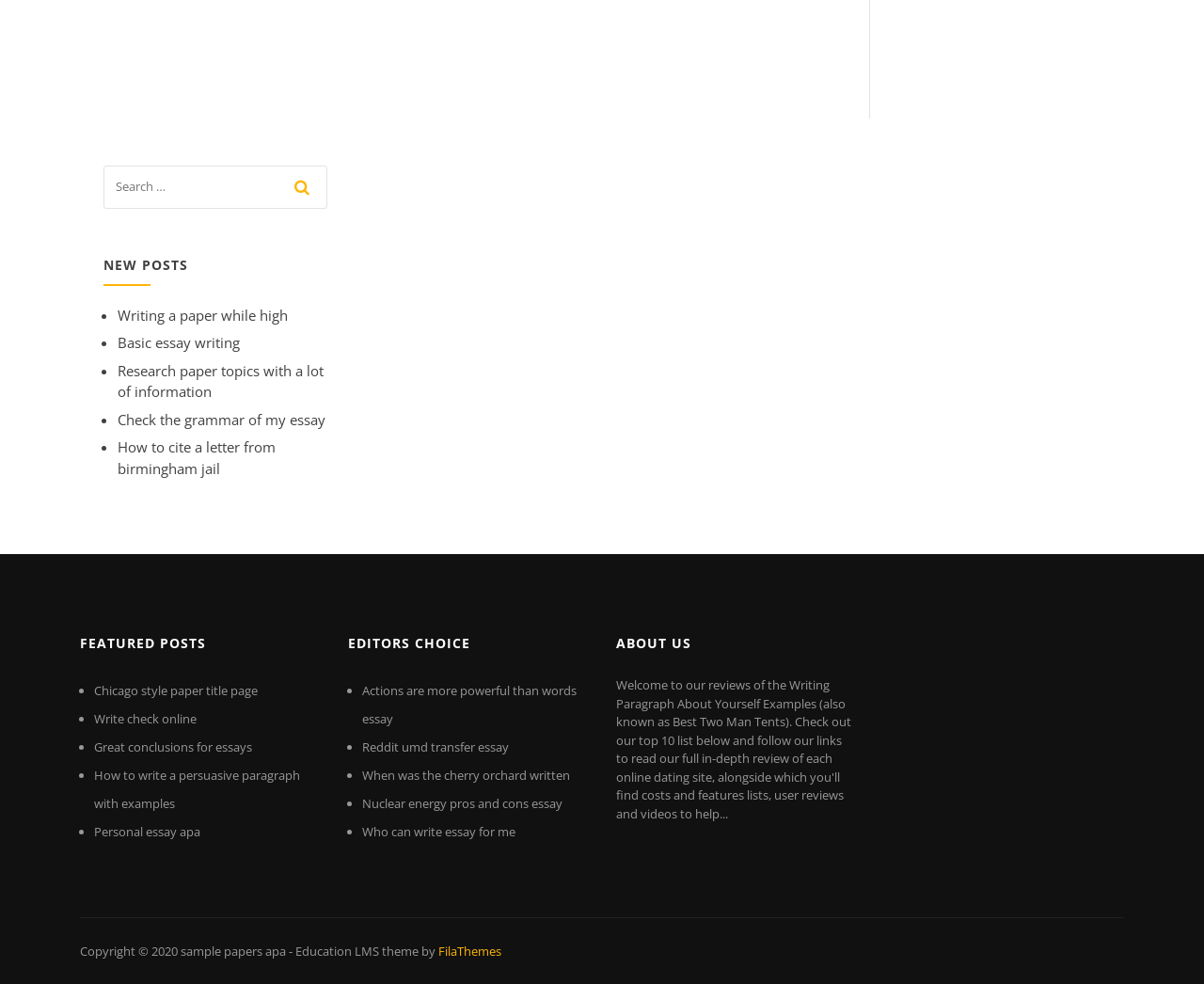Find the bounding box coordinates of the clickable element required to execute the following instruction: "check the grammar of my essay". Provide the coordinates as four float numbers between 0 and 1, i.e., [left, top, right, bottom].

[0.098, 0.417, 0.27, 0.436]